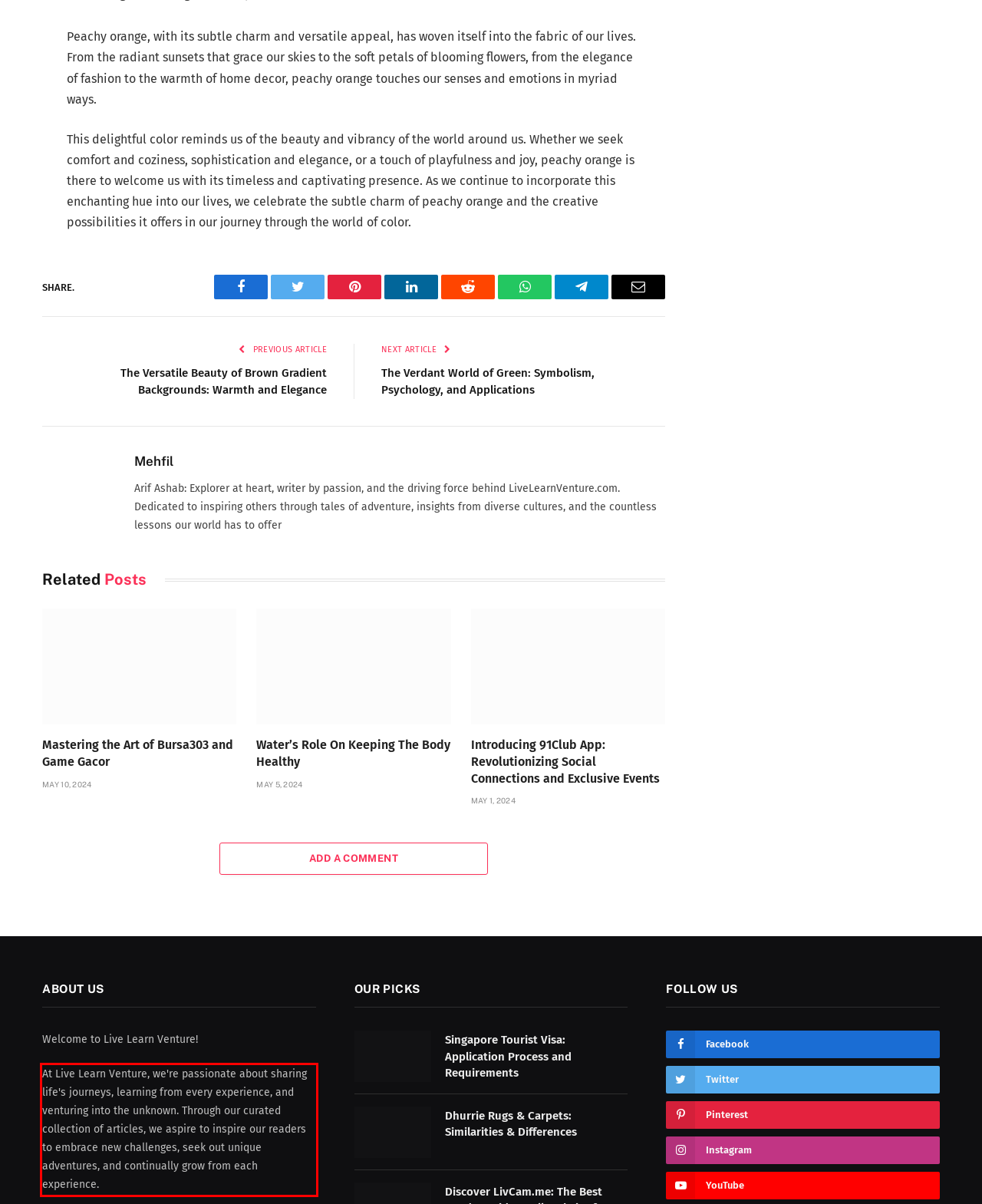You are given a webpage screenshot with a red bounding box around a UI element. Extract and generate the text inside this red bounding box.

At Live Learn Venture, we're passionate about sharing life's journeys, learning from every experience, and venturing into the unknown. Through our curated collection of articles, we aspire to inspire our readers to embrace new challenges, seek out unique adventures, and continually grow from each experience.